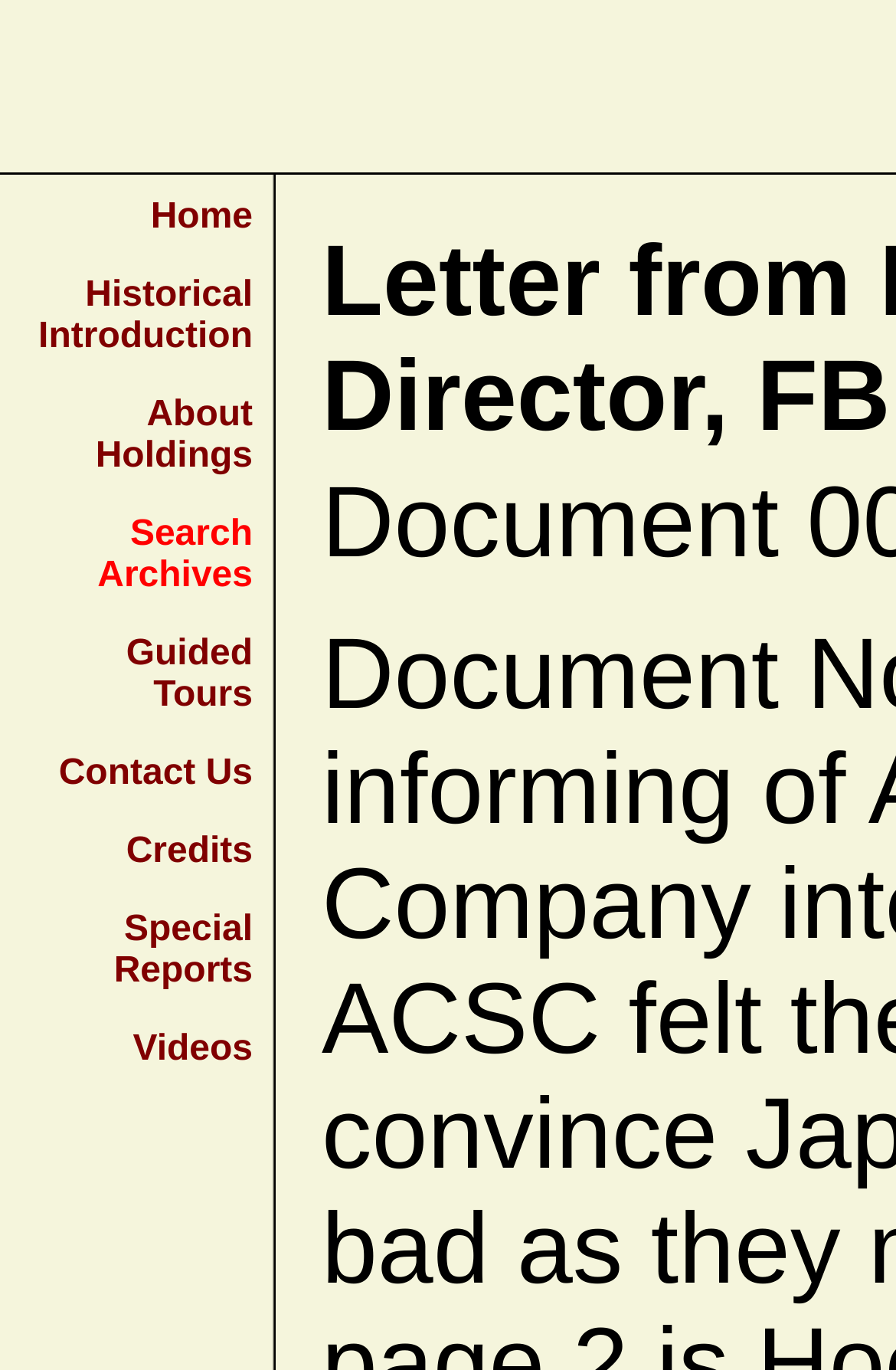Kindly provide the bounding box coordinates of the section you need to click on to fulfill the given instruction: "read historical introduction".

[0.043, 0.201, 0.282, 0.26]